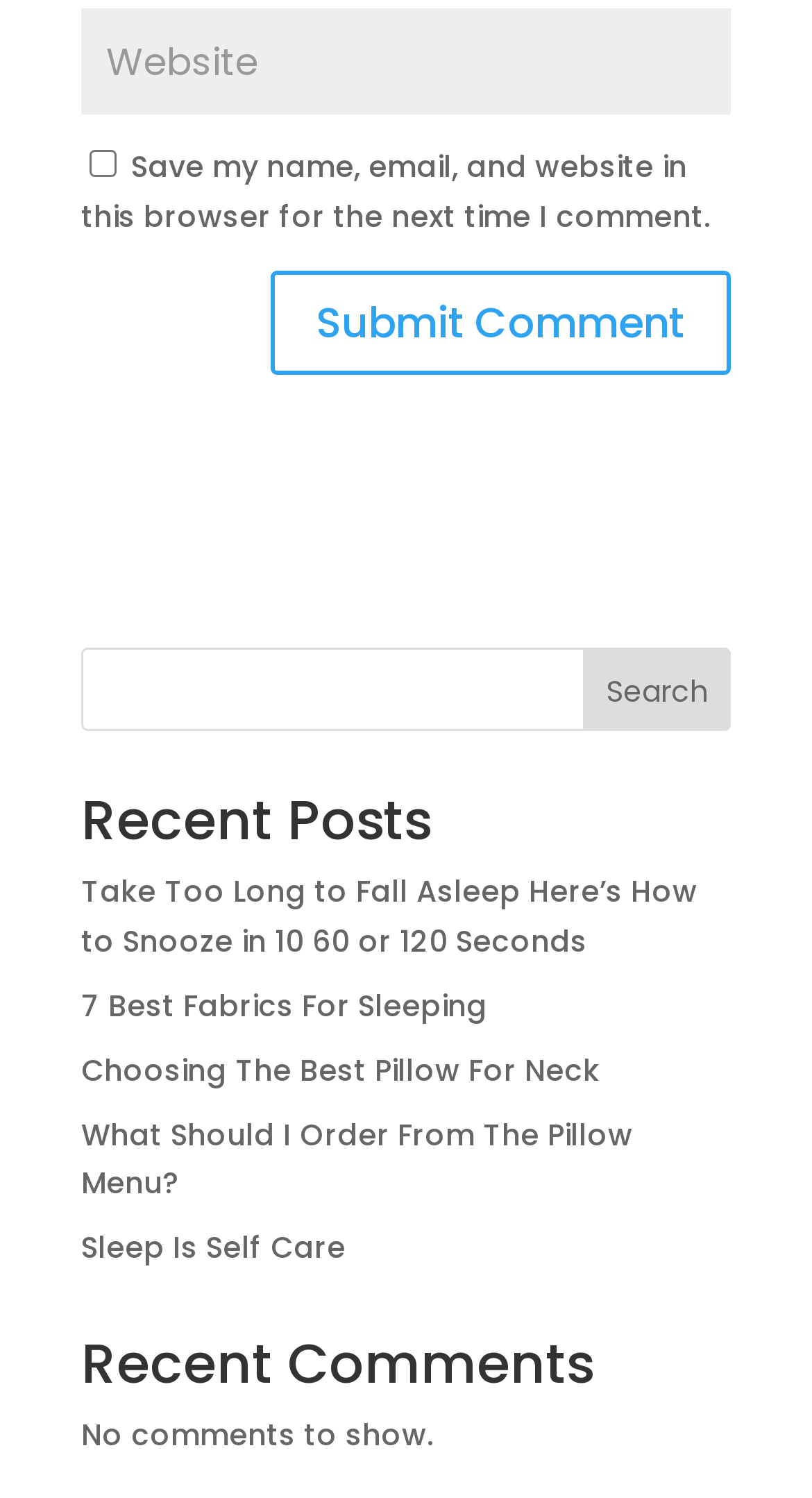How many comments are shown?
Give a single word or phrase answer based on the content of the image.

0